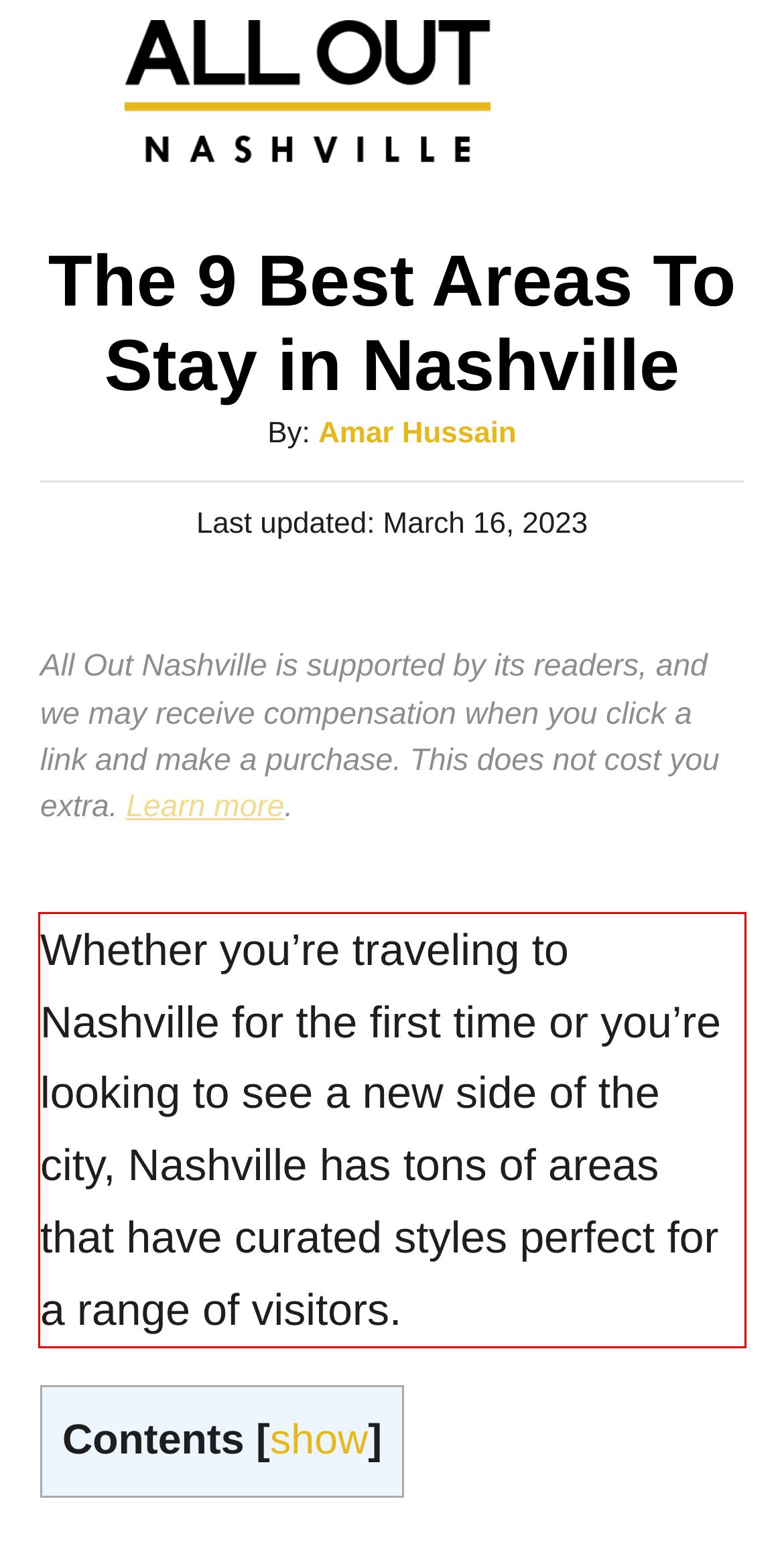You are presented with a screenshot containing a red rectangle. Extract the text found inside this red bounding box.

Whether you’re traveling to Nashville for the first time or you’re looking to see a new side of the city, Nashville has tons of areas that have curated styles perfect for a range of visitors.